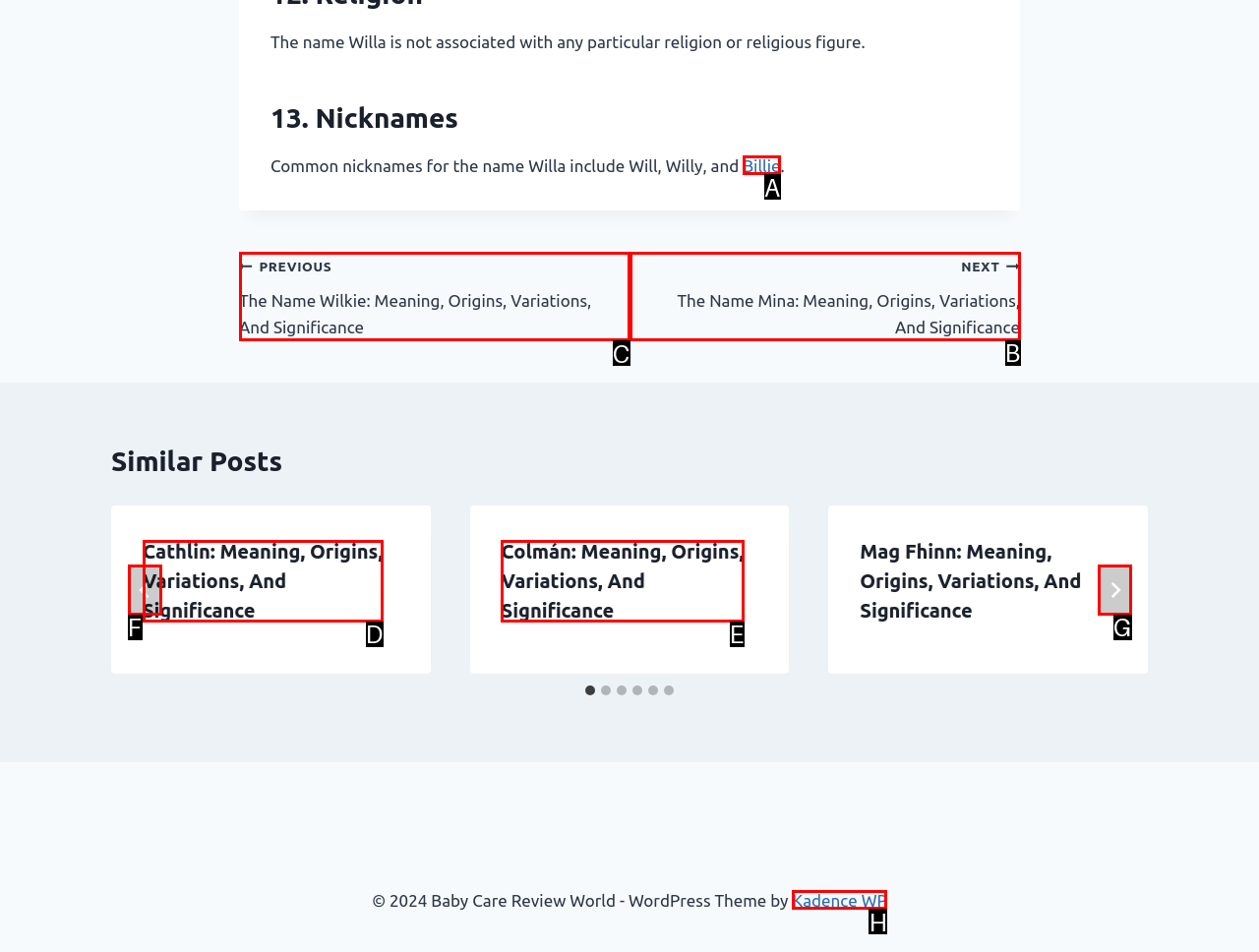Which option should you click on to fulfill this task: Click the 'PREVIOUS The Name Wilkie: Meaning, Origins, Variations, And Significance' link? Answer with the letter of the correct choice.

C